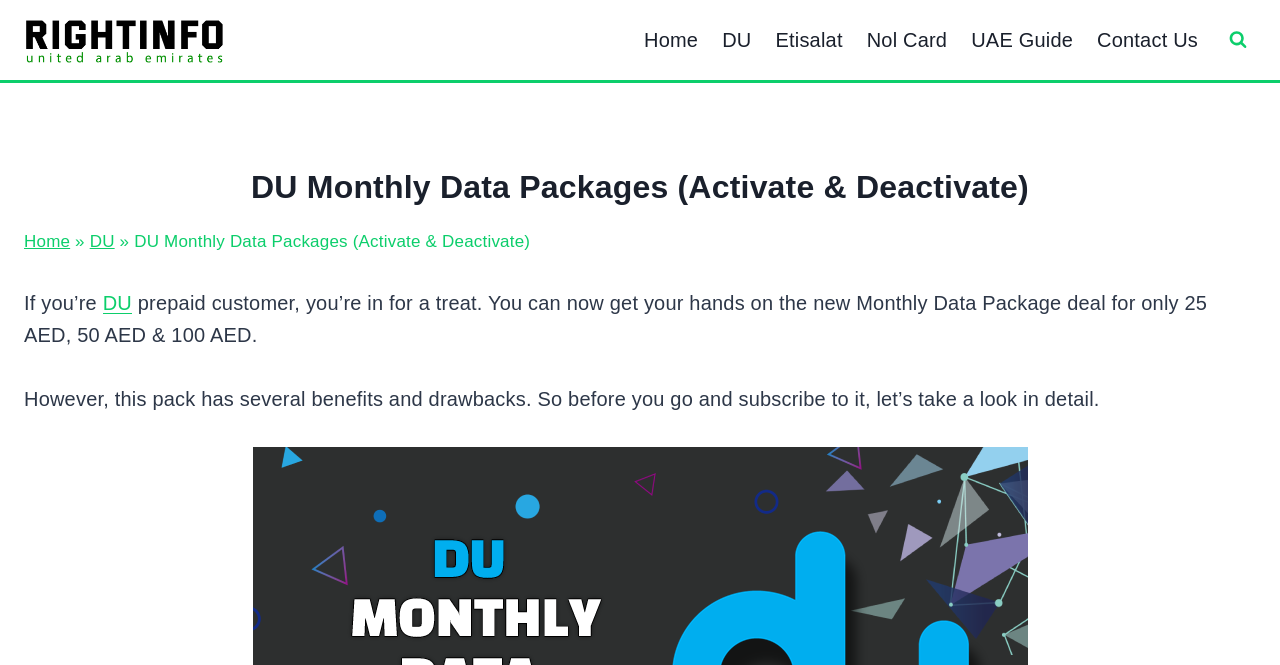Identify the coordinates of the bounding box for the element that must be clicked to accomplish the instruction: "contact us".

[0.848, 0.024, 0.945, 0.096]